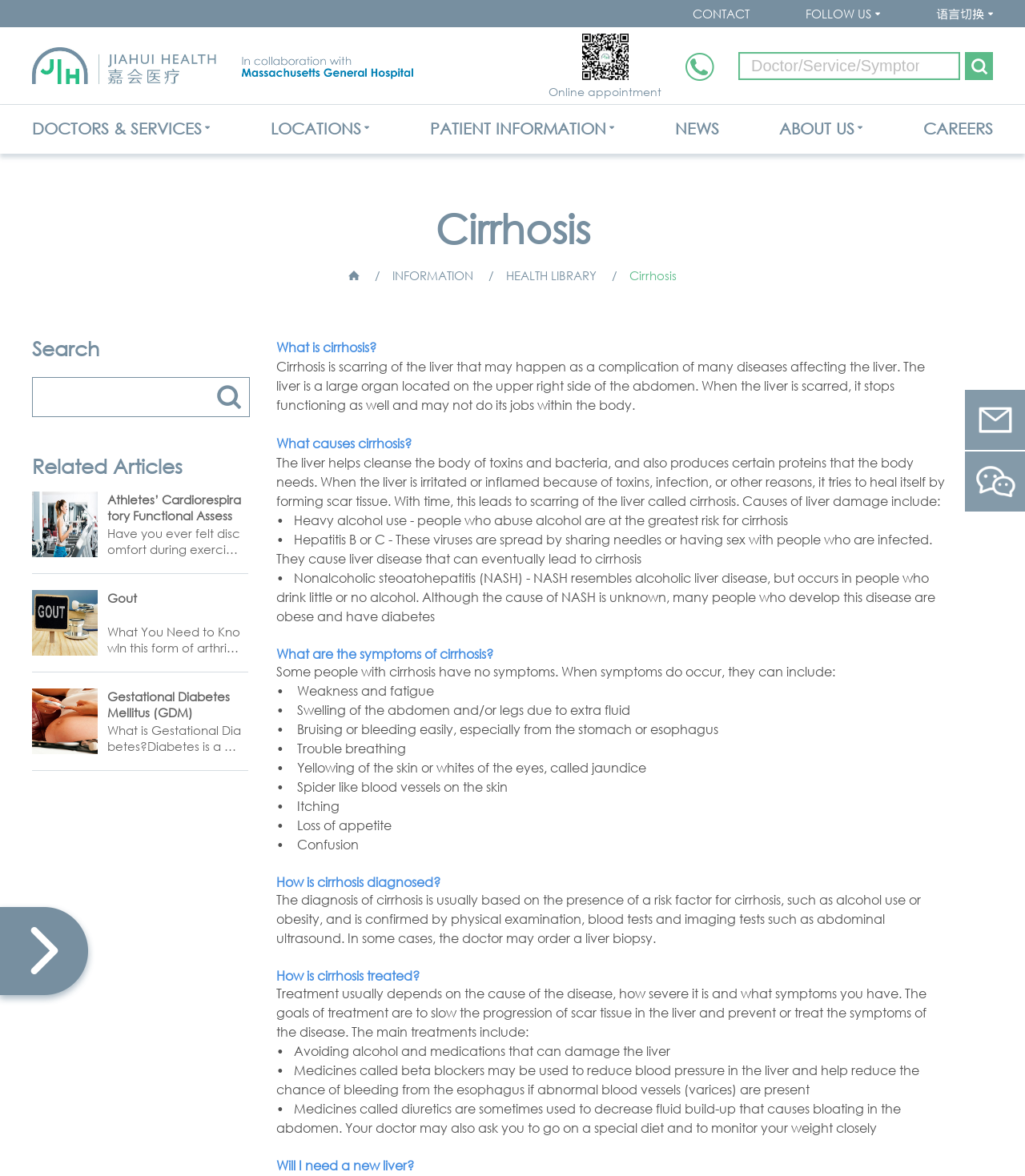Can you determine the bounding box coordinates of the area that needs to be clicked to fulfill the following instruction: "Search for health information"?

[0.032, 0.321, 0.212, 0.354]